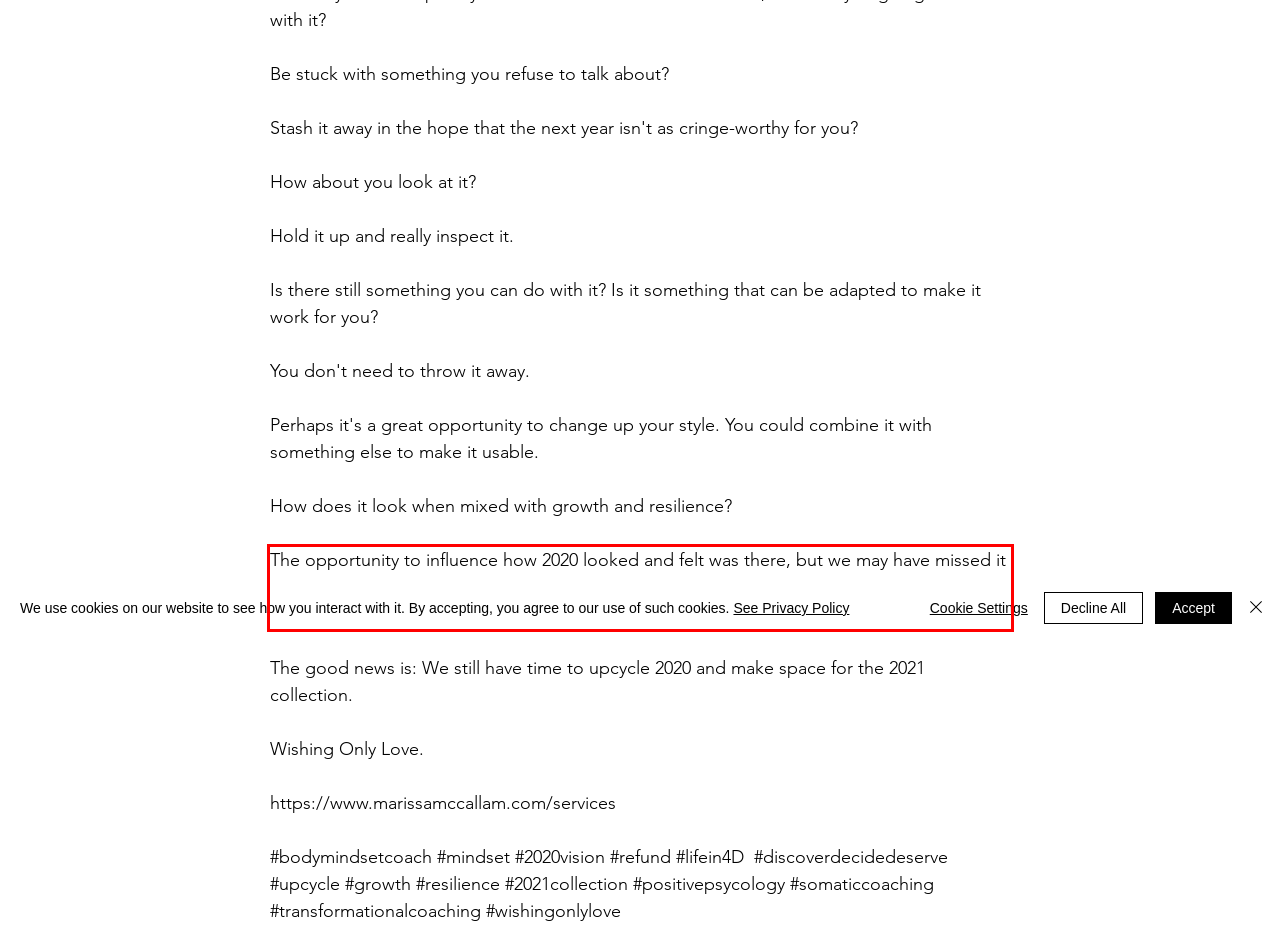Within the screenshot of a webpage, identify the red bounding box and perform OCR to capture the text content it contains.

The opportunity to influence how 2020 looked and felt was there, but we may have missed it because we were busy that day. Busy being caught up in things that didn't really matter to us, that drained us, that distracted us.